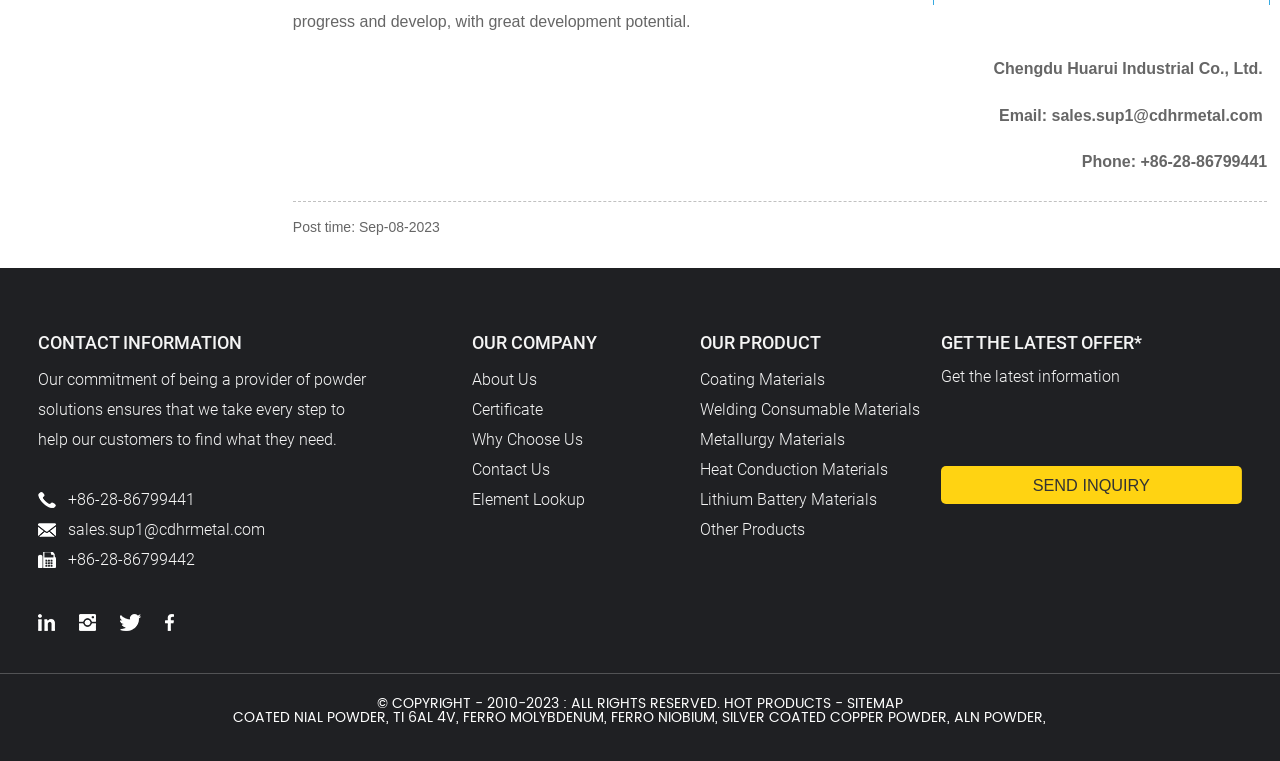Find the bounding box coordinates for the area that must be clicked to perform this action: "Check the company's LinkedIn page".

[0.03, 0.805, 0.043, 0.826]